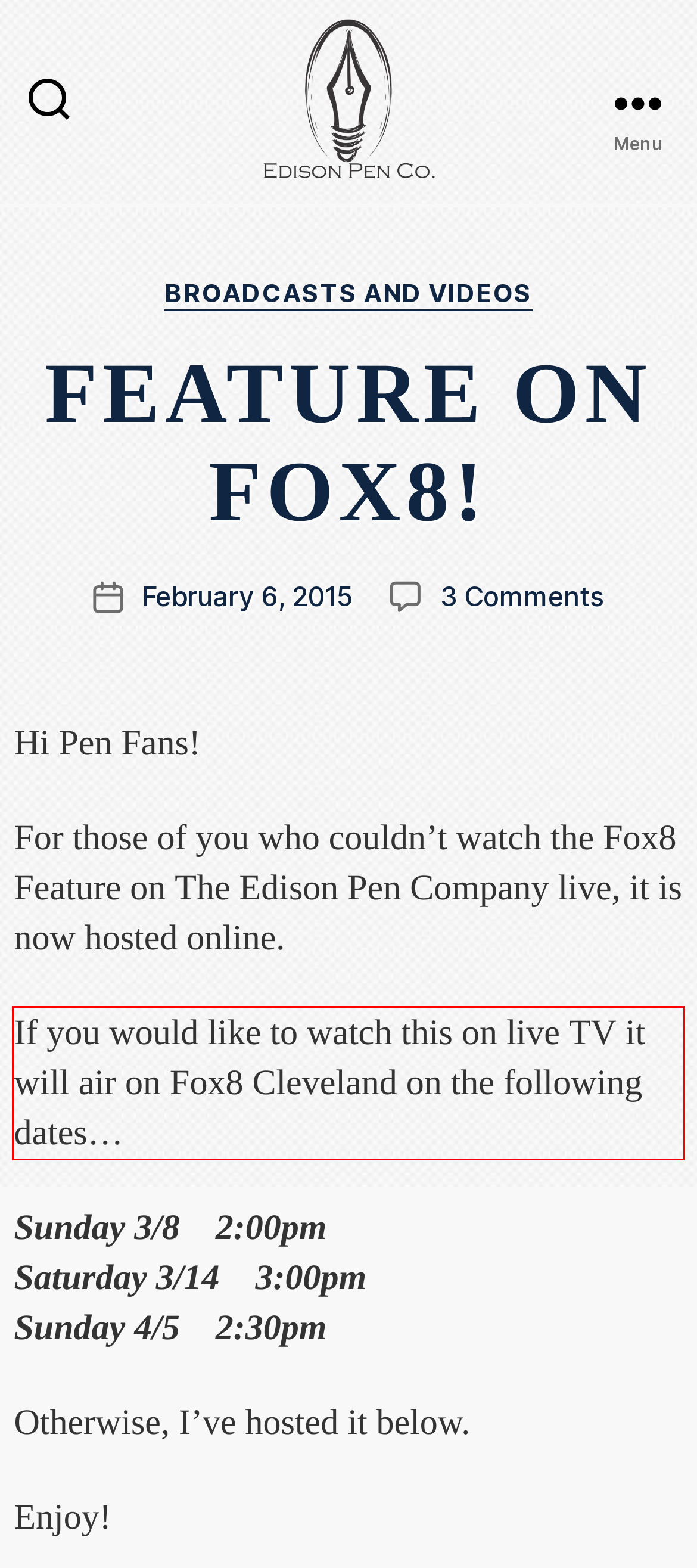The screenshot provided shows a webpage with a red bounding box. Apply OCR to the text within this red bounding box and provide the extracted content.

If you would like to watch this on live TV it will air on Fox8 Cleveland on the following dates…